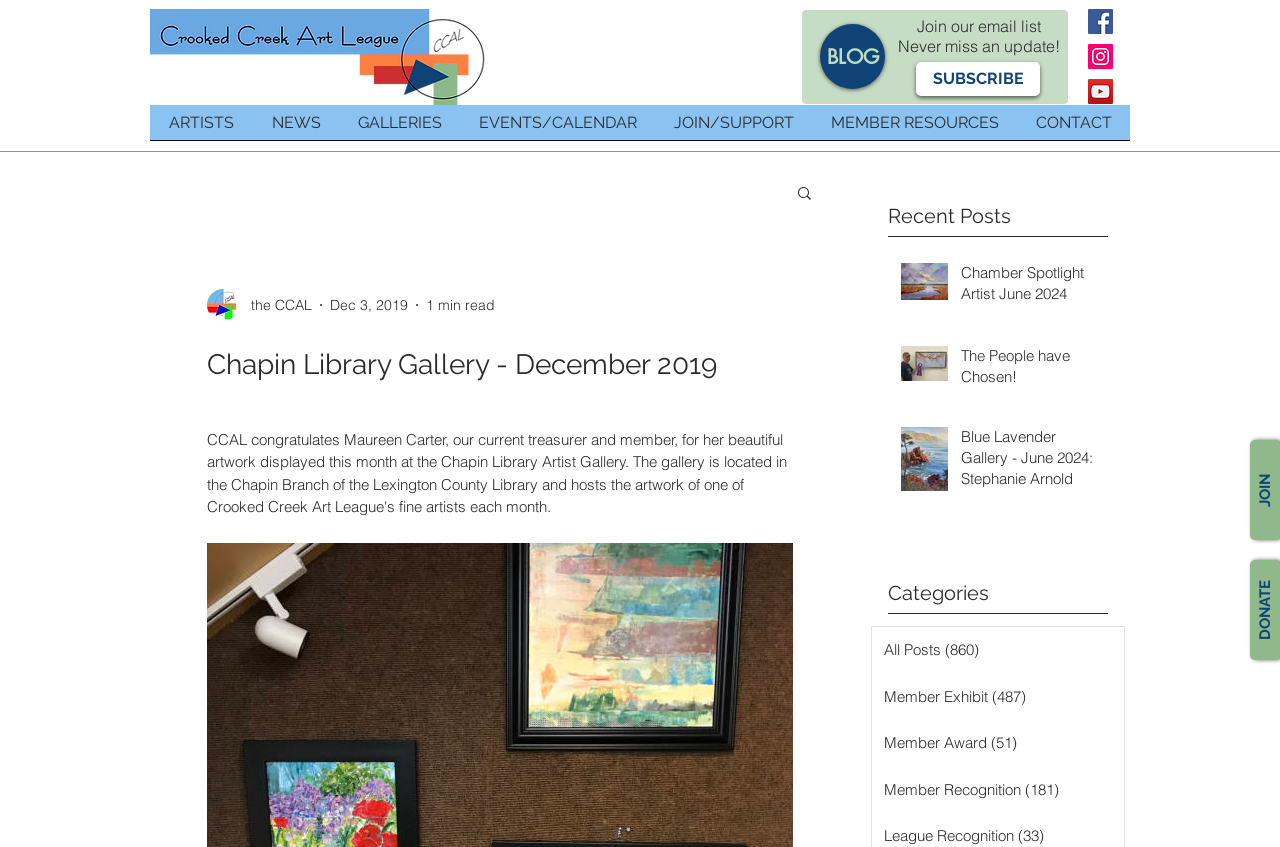Please identify the bounding box coordinates of the region to click in order to complete the task: "Read the recent post 'Chamber Spotlight Artist June 2024'". The coordinates must be four float numbers between 0 and 1, specified as [left, top, right, bottom].

[0.751, 0.309, 0.856, 0.368]